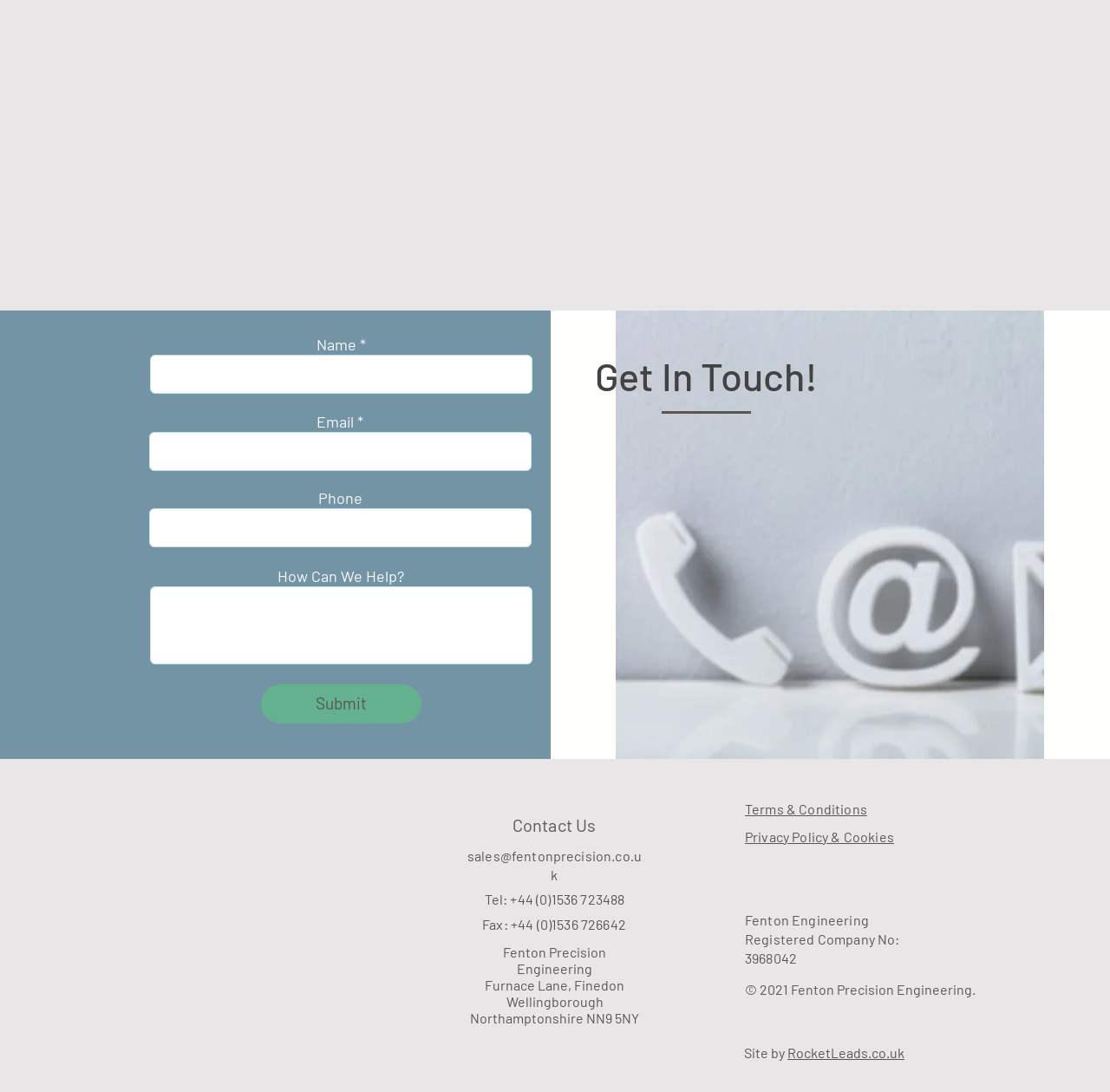Determine the bounding box coordinates of the clickable region to execute the instruction: "Click the Submit button". The coordinates should be four float numbers between 0 and 1, denoted as [left, top, right, bottom].

[0.235, 0.626, 0.38, 0.662]